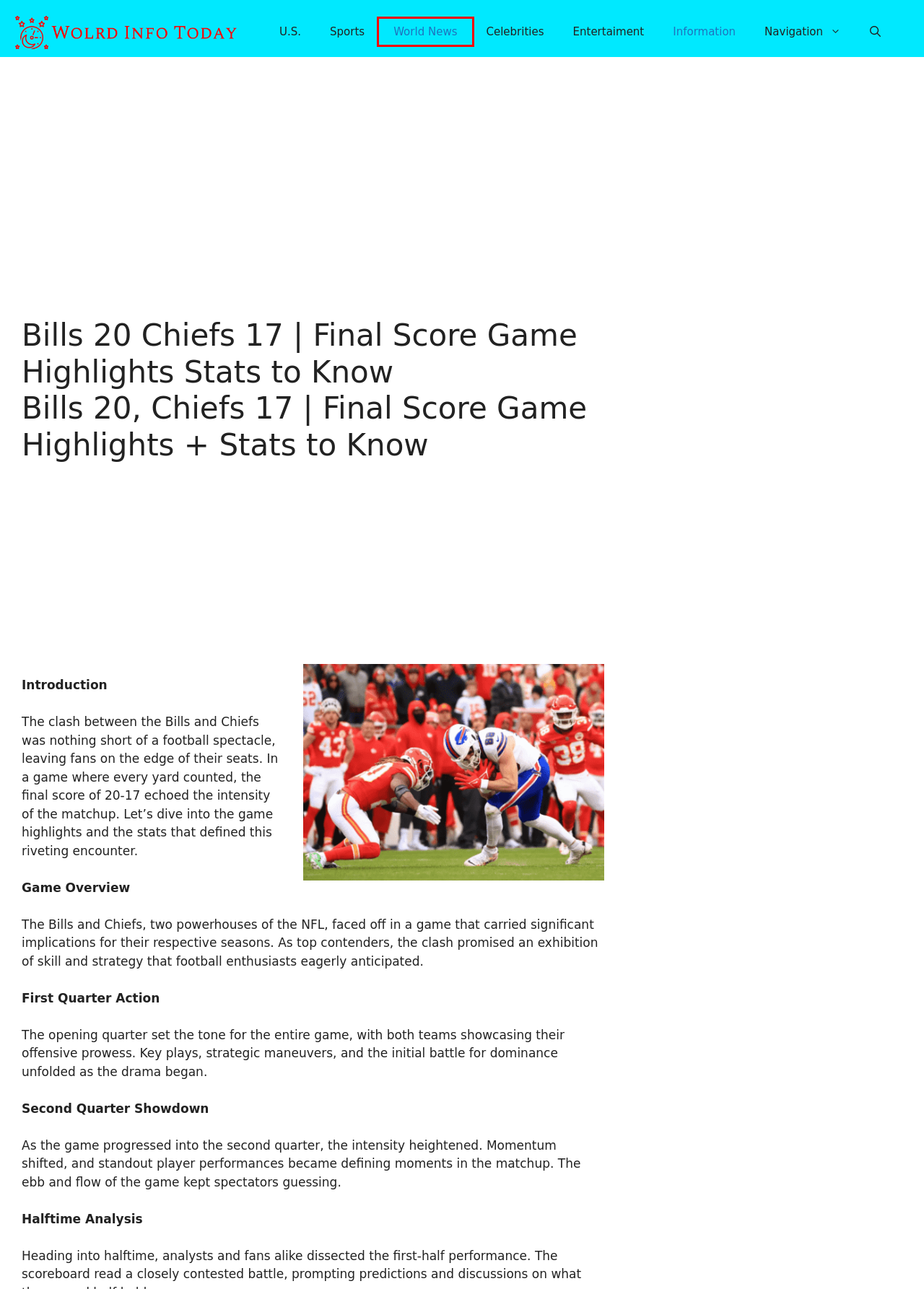You have a screenshot showing a webpage with a red bounding box around a UI element. Choose the webpage description that best matches the new page after clicking the highlighted element. Here are the options:
A. U.S. Archives - USA TODAY Top News
B. Celebrities Archives - USA TODAY Top News
C. Sports Archives - USA TODAY Top News
D. Navigation Archives - USA TODAY Top News
E. U.S. News & World Report: News Rankings And Top Headlines From The USA
F. Information Archives - USA TODAY Top News
G. Wolrd News Archives - USA TODAY Top News
H. Disclaimer - USA TODAY Top News

G